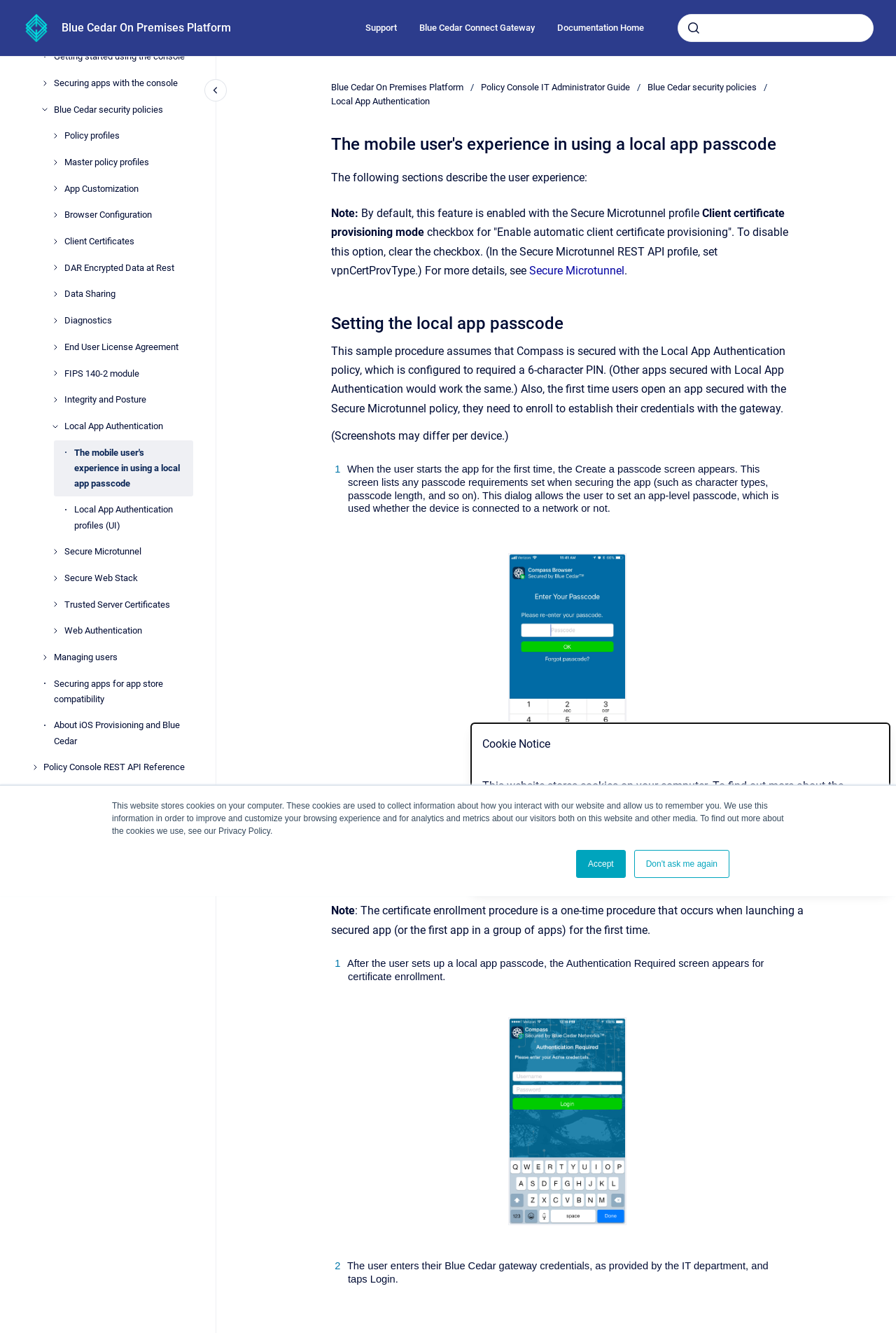Determine the bounding box coordinates for the area you should click to complete the following instruction: "Go to homepage".

[0.025, 0.011, 0.056, 0.032]